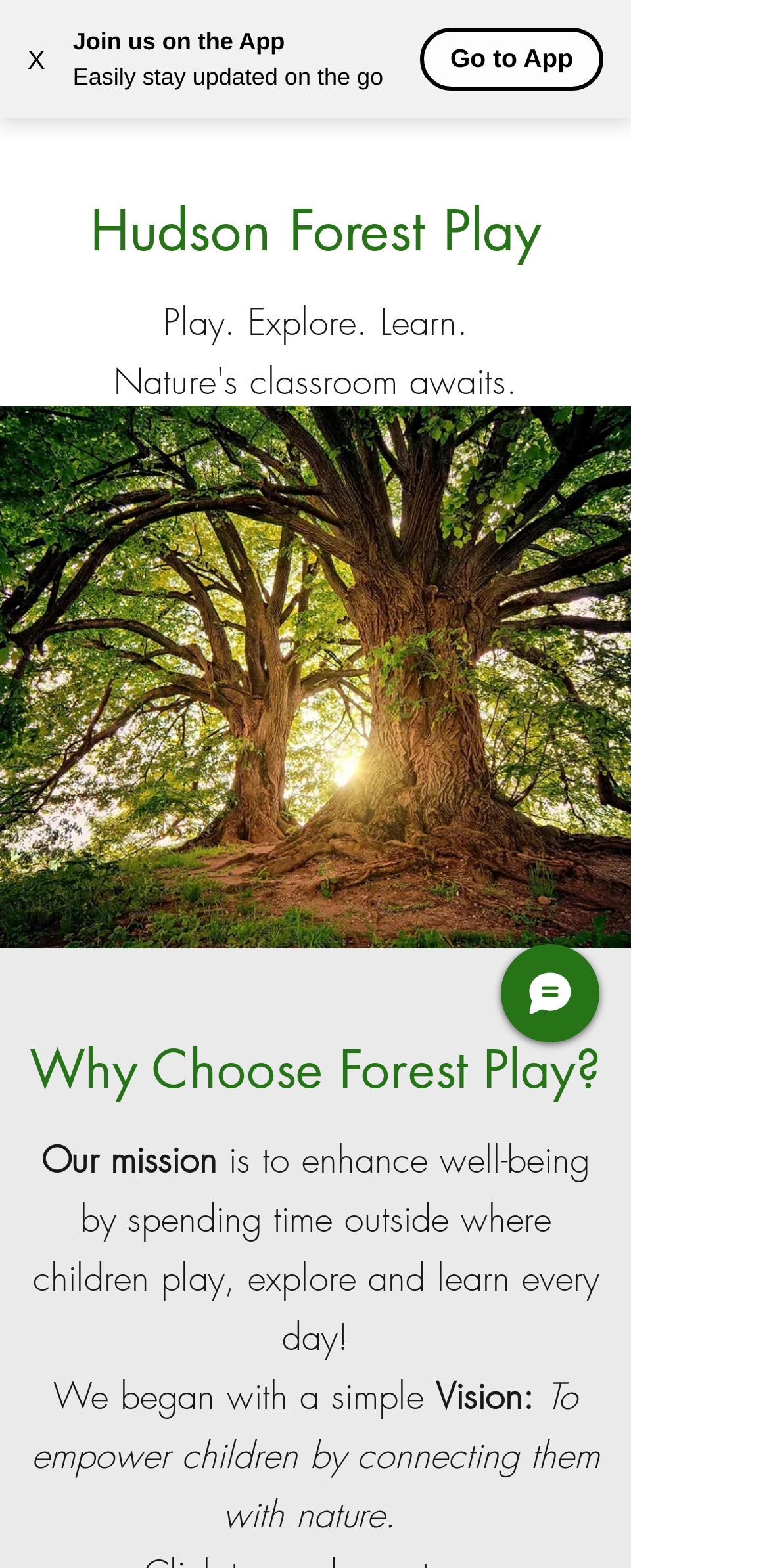Please determine the bounding box coordinates, formatted as (top-left x, top-left y, bottom-right x, bottom-right y), with all values as floating point numbers between 0 and 1. Identify the bounding box of the region described as: name="keywords" placeholder="Site search"

None